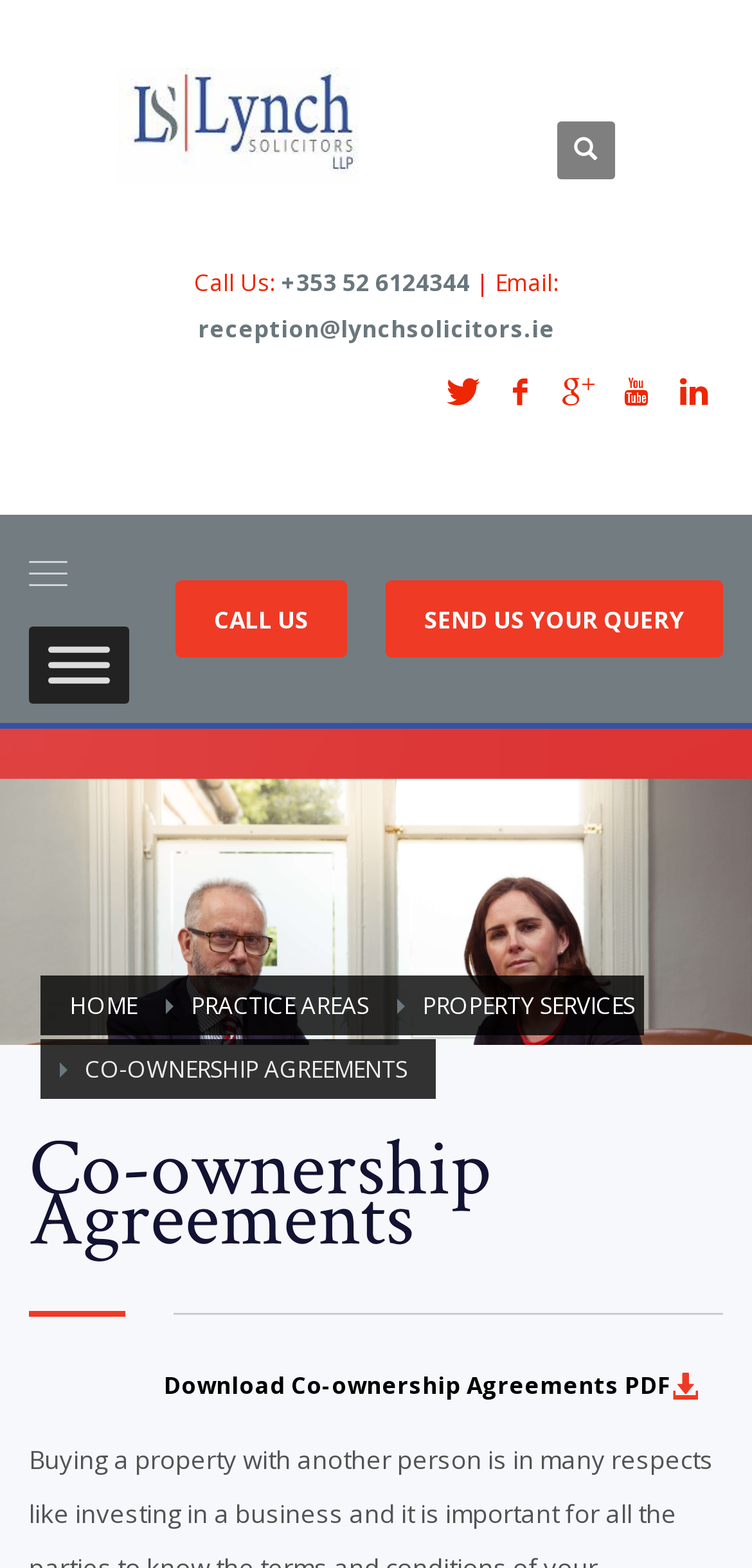Given the element description "Practice Areas", identify the bounding box of the corresponding UI element.

[0.254, 0.631, 0.49, 0.652]